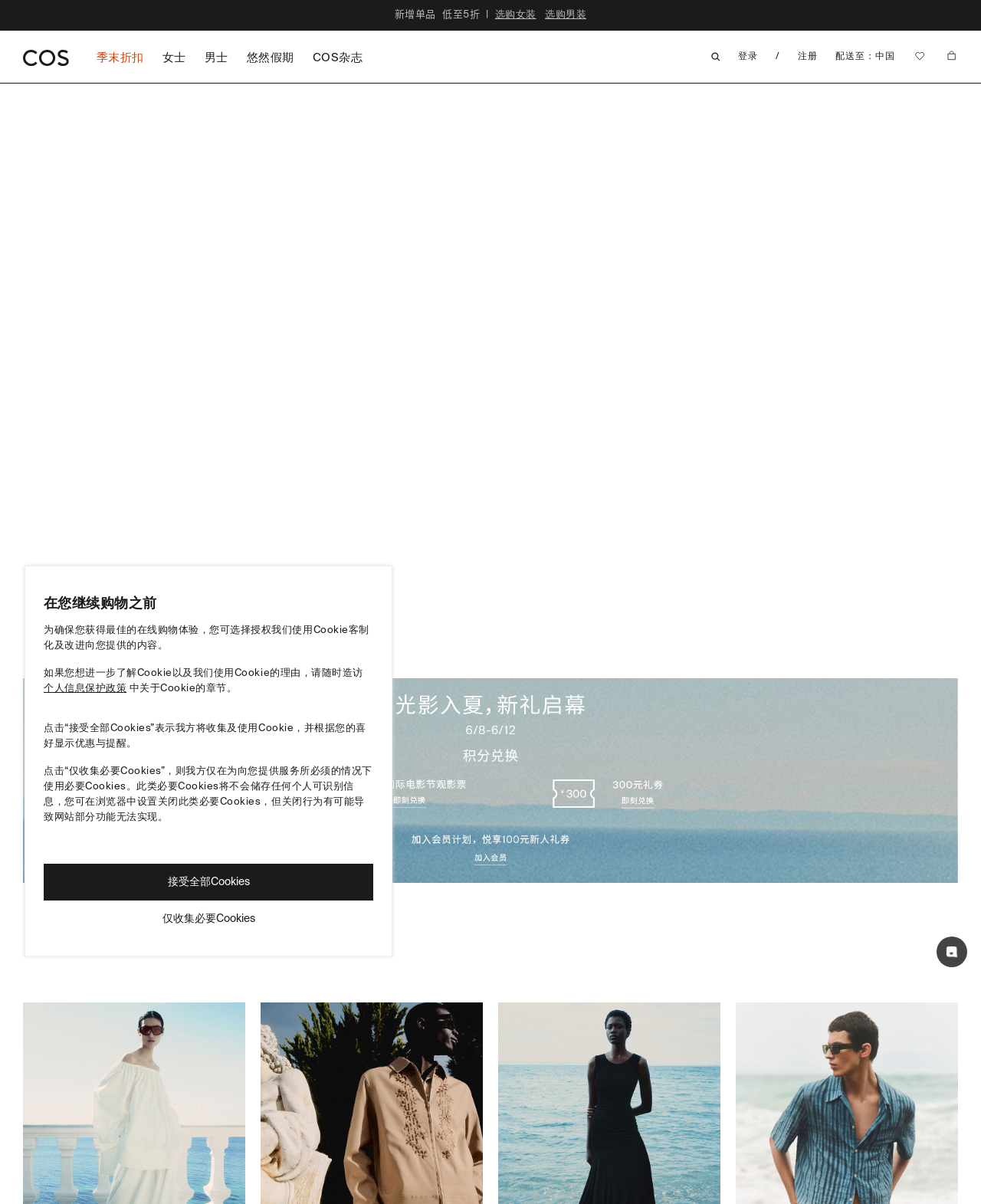Locate the bounding box for the described UI element: "选购男装". Ensure the coordinates are four float numbers between 0 and 1, formatted as [left, top, right, bottom].

[0.405, 0.446, 0.595, 0.474]